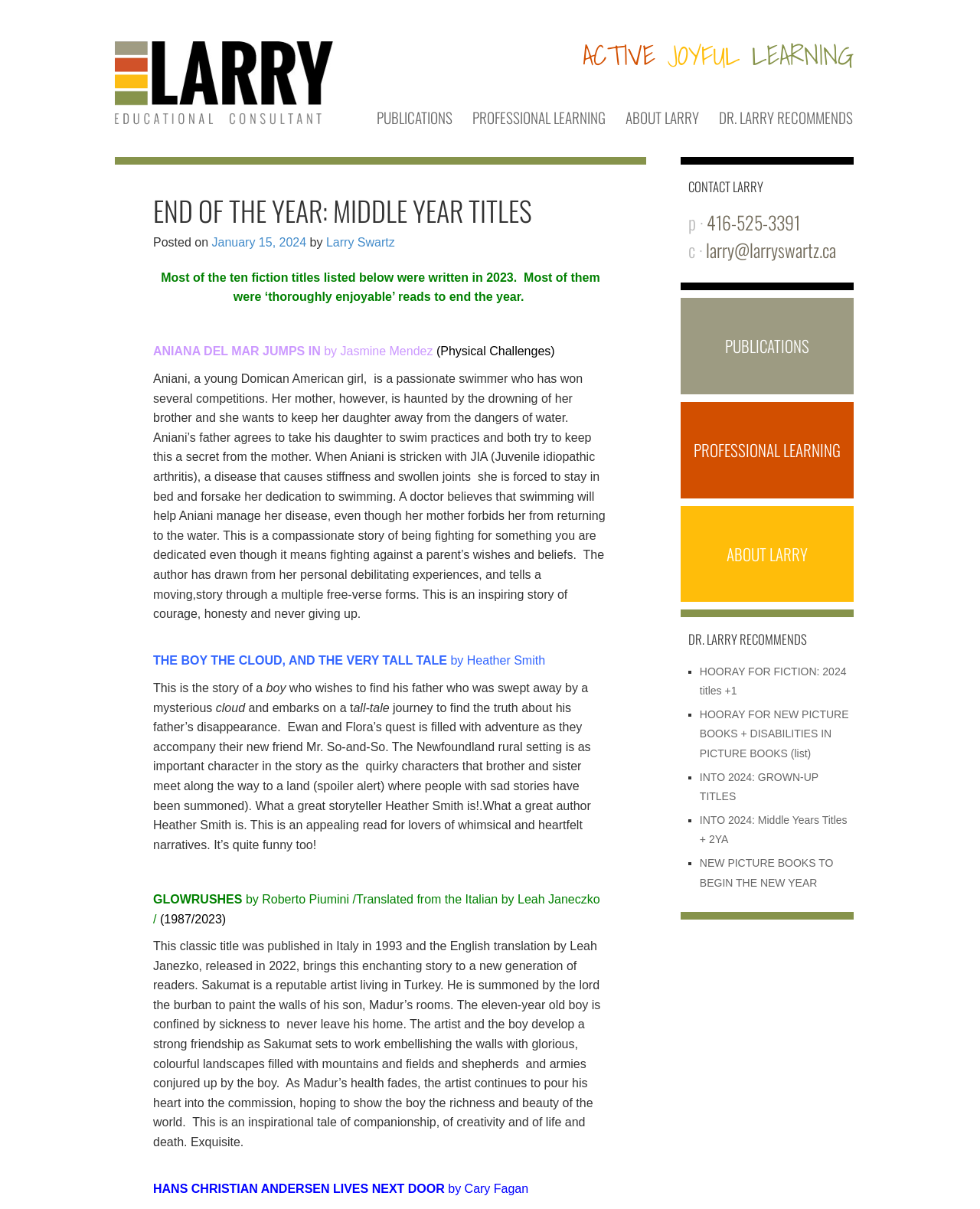How many fiction titles are listed?
Please interpret the details in the image and answer the question thoroughly.

I counted the number of book titles listed on the webpage, and there are 10 fiction titles mentioned.